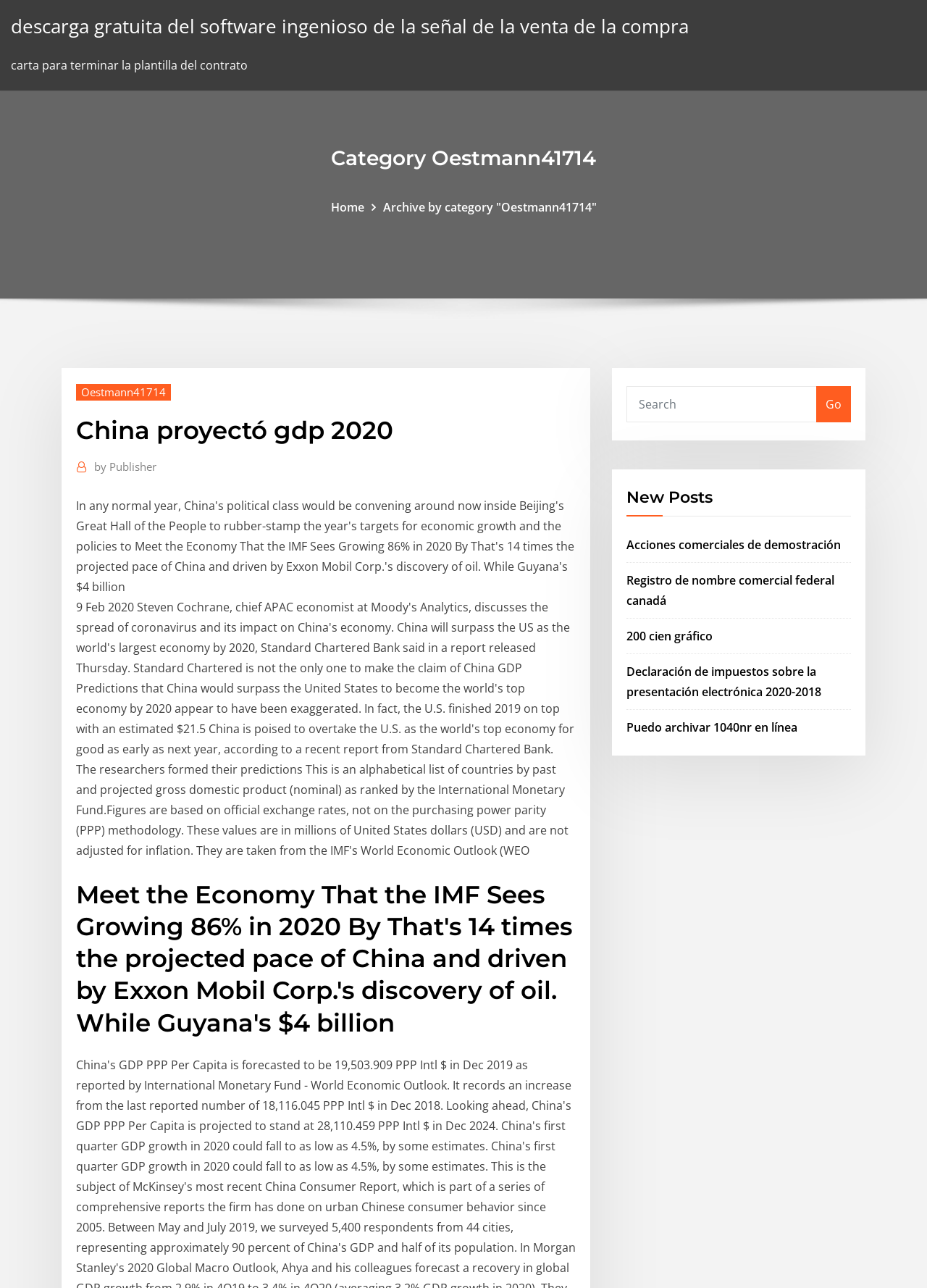Please locate the bounding box coordinates of the element that should be clicked to achieve the given instruction: "go to home page".

[0.357, 0.155, 0.393, 0.167]